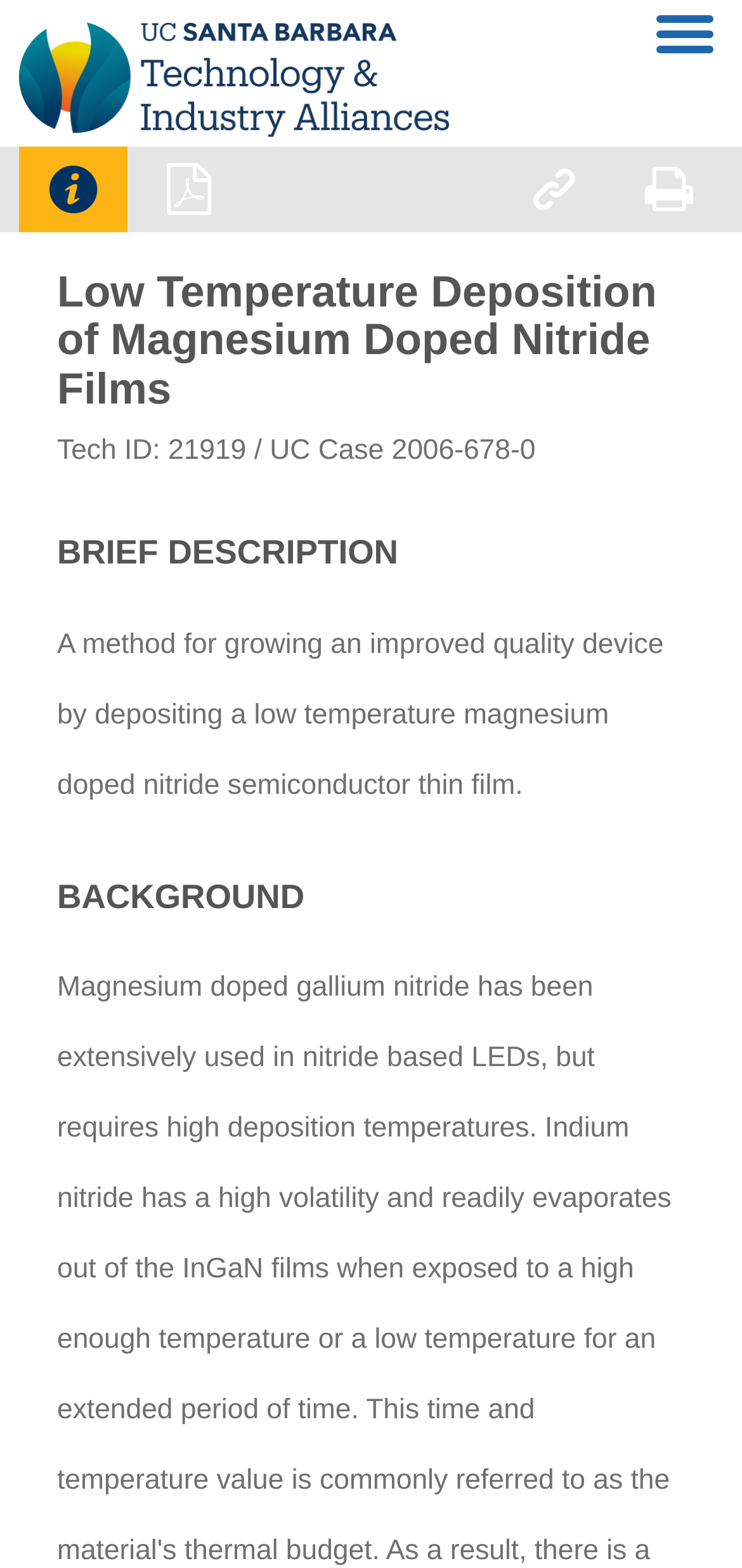Is the navigation menu expanded?
Please provide a detailed answer to the question.

The navigation menu is expanded, as indicated by the button element with the attribute 'expanded: True'.